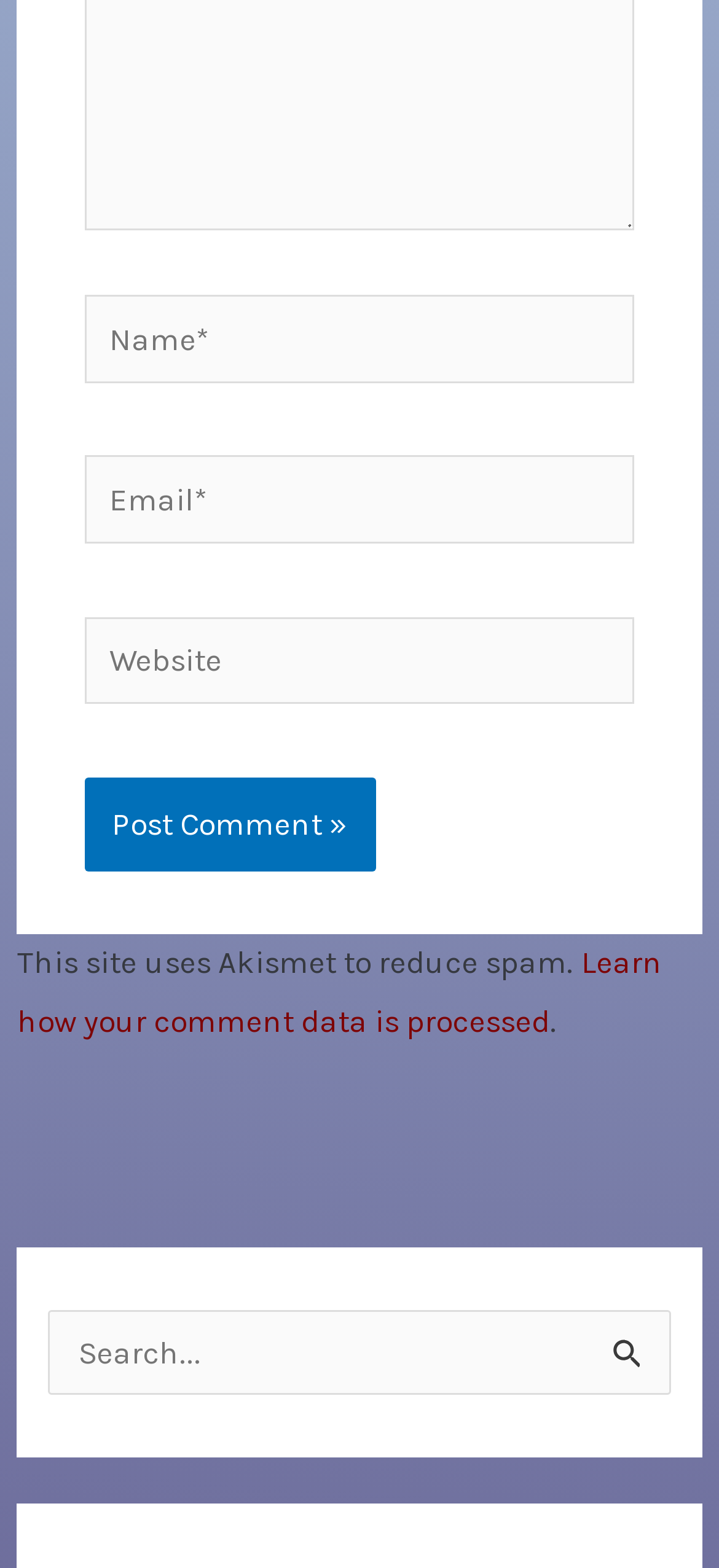Answer the following query concisely with a single word or phrase:
Is the Website field required to post a comment?

No